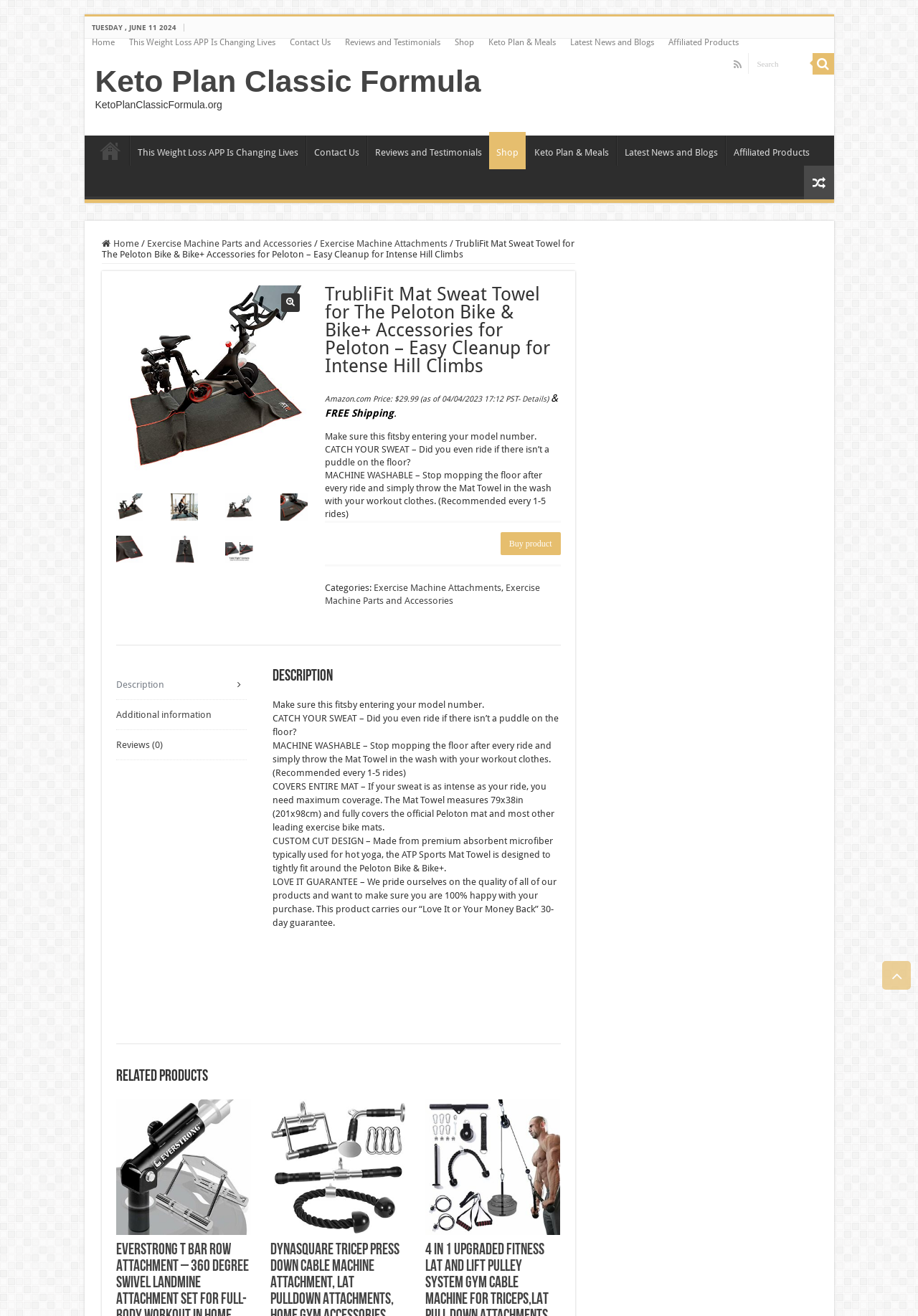Illustrate the webpage with a detailed description.

This webpage appears to be a product page for a TrubliFit Mat Sweat Towel for Peloton Bike & Bike+ Accessories. At the top of the page, there is a date "TUESDAY, JUNE 11 2024" and a navigation menu with links to "Home", "This Weight Loss APP Is Changing Lives", "Contact Us", "Reviews and Testimonials", "Shop", "Keto Plan & Meals", "Latest News and Blogs", and "Affiliated Products". 

Below the navigation menu, there is a heading "Keto Plan Classic Formula KetoPlanClassicFormula.org" with a link to "Keto Plan Classic Formula". 

On the left side of the page, there is a sidebar with links to "Home", "Exercise Machine Parts and Accessories", "Exercise Machine Attachments", and other categories. There are also several images of exercise machines and accessories.

In the main content area, there is a heading "TrubliFit Mat Sweat Towel for The Peloton Bike & Bike+ Accessories for Peloton – Easy Cleanup for Intense Hill Climbs" with a product description and price information, including the Amazon.com price of $29.99 and a note about free shipping. 

Below the product description, there are several paragraphs of text describing the product's features, including its machine washability, custom cut design, and love it guarantee. 

There are also several tabs, including "Description", "Additional information", and "Reviews (0)", which allow users to navigate to different sections of the product page. 

At the bottom of the page, there is a section titled "Related products" and a "Scroll To Top" button.